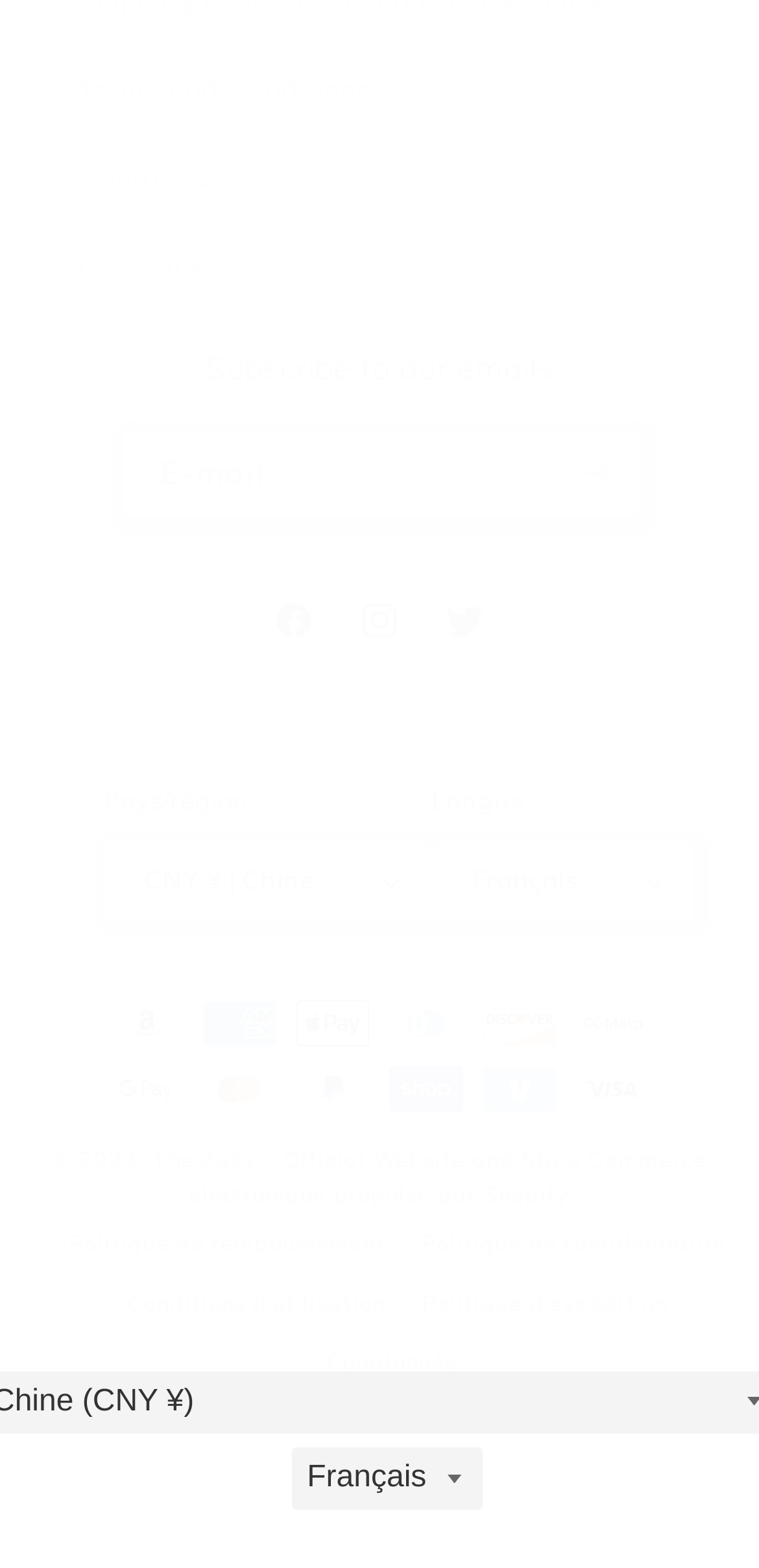Pinpoint the bounding box coordinates of the clickable element to carry out the following instruction: "Select a language."

[0.384, 0.923, 0.635, 0.962]